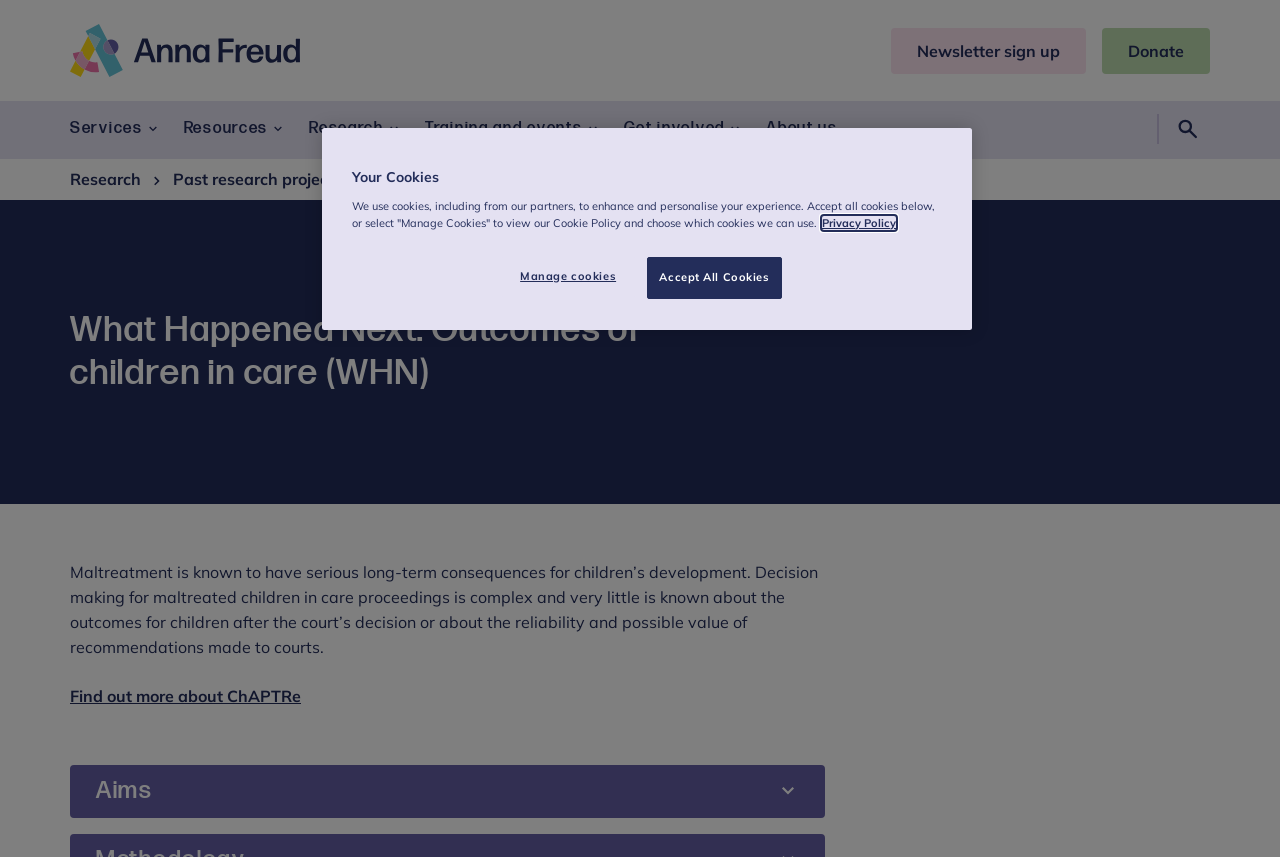Utilize the details in the image to thoroughly answer the following question: What is the purpose of the 'Cookie banner'?

The 'Cookie banner' is a notification that appears at the bottom of the webpage, and it is likely intended to inform users about the website's use of cookies. The banner provides options for users to accept or manage cookies, suggesting that the website uses cookies to enhance the user experience and wants to provide users with transparency and control over their cookie preferences.